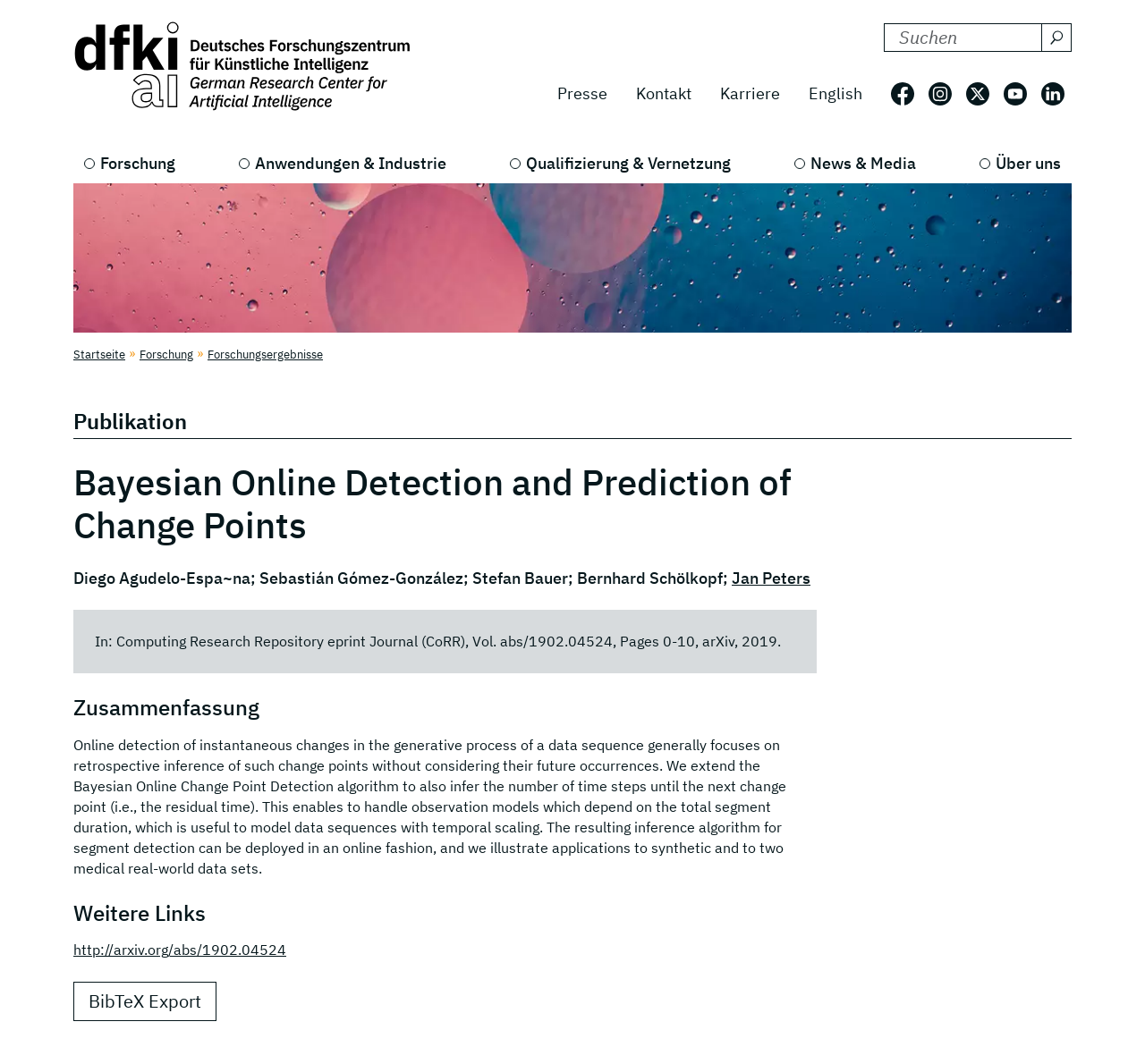Identify the text that serves as the heading for the webpage and generate it.

Bayesian Online Detection and Prediction of Change Points